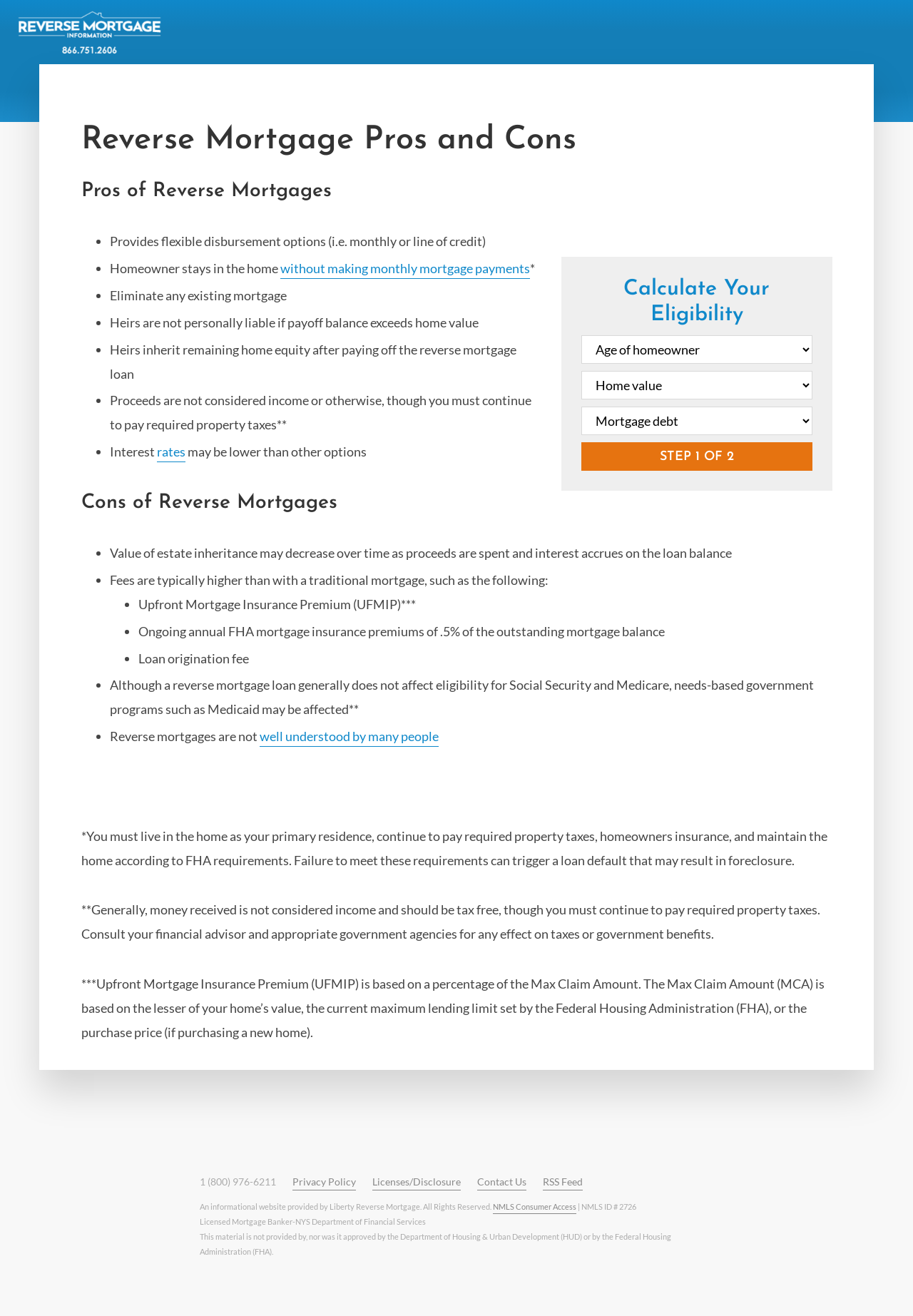Reply to the question with a brief word or phrase: What is the purpose of the calculator on the webpage?

Calculate Your Eligibility